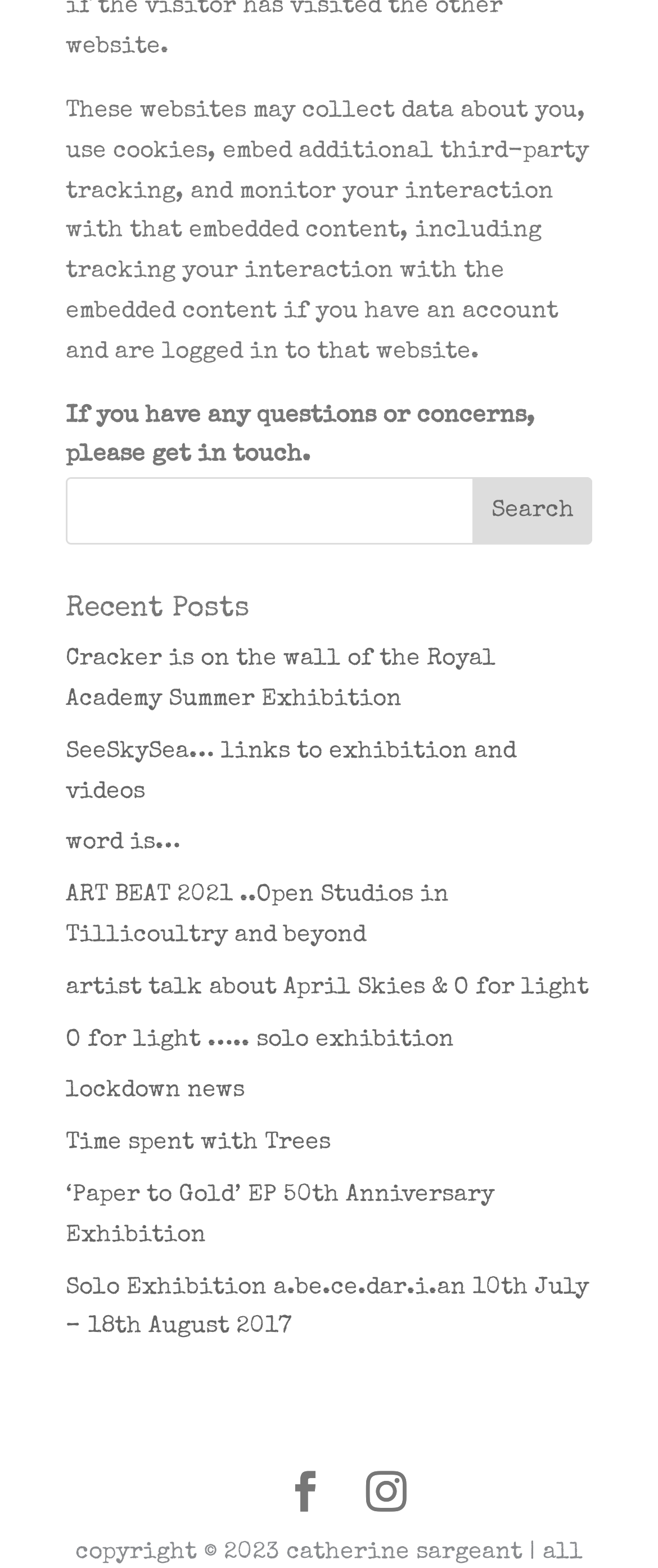Extract the bounding box coordinates of the UI element described: "value="Search"". Provide the coordinates in the format [left, top, right, bottom] with values ranging from 0 to 1.

[0.719, 0.305, 0.9, 0.348]